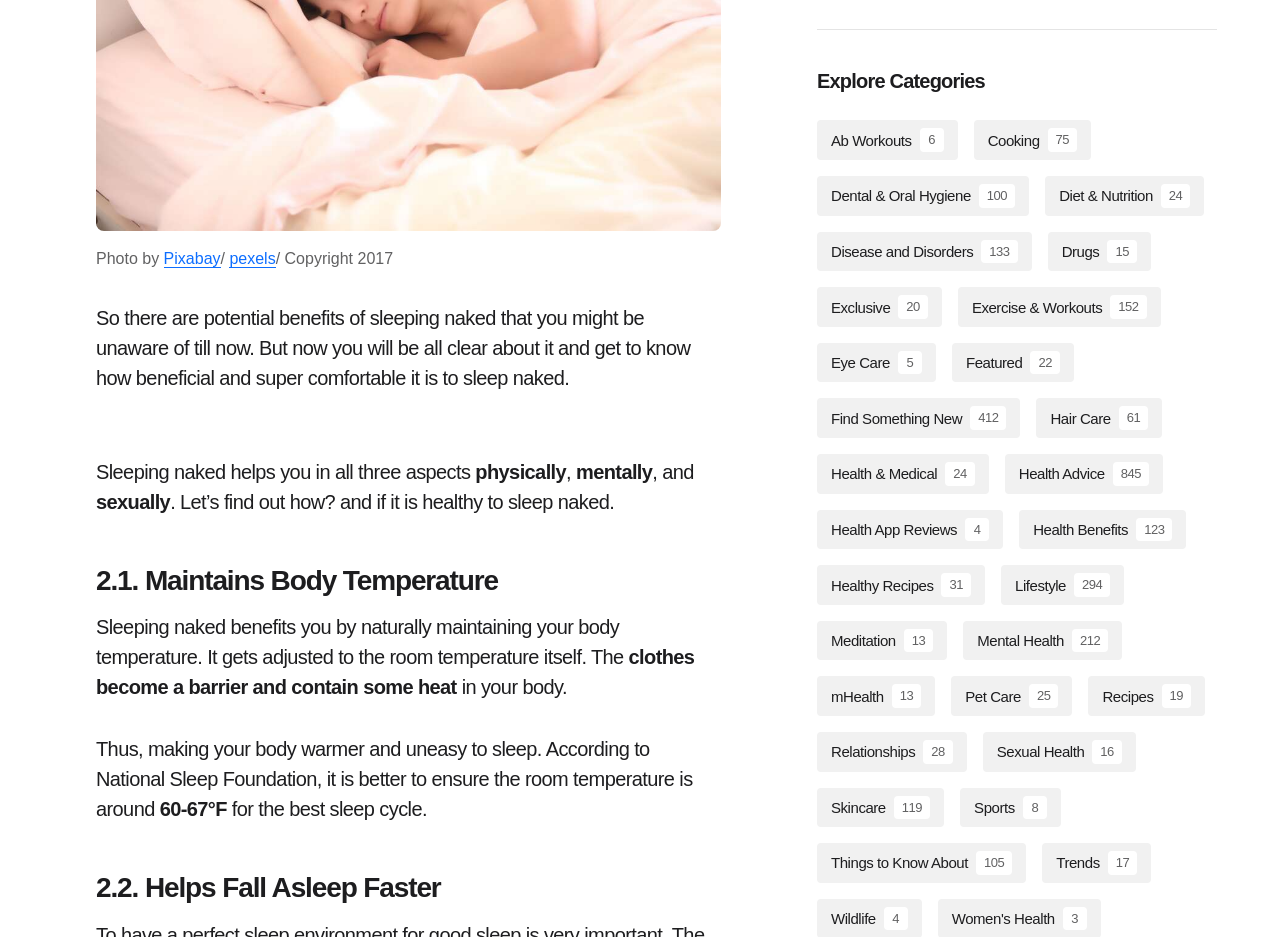Predict the bounding box coordinates of the area that should be clicked to accomplish the following instruction: "Explore the category 'Ab Workouts 6'". The bounding box coordinates should consist of four float numbers between 0 and 1, i.e., [left, top, right, bottom].

[0.638, 0.129, 0.748, 0.171]